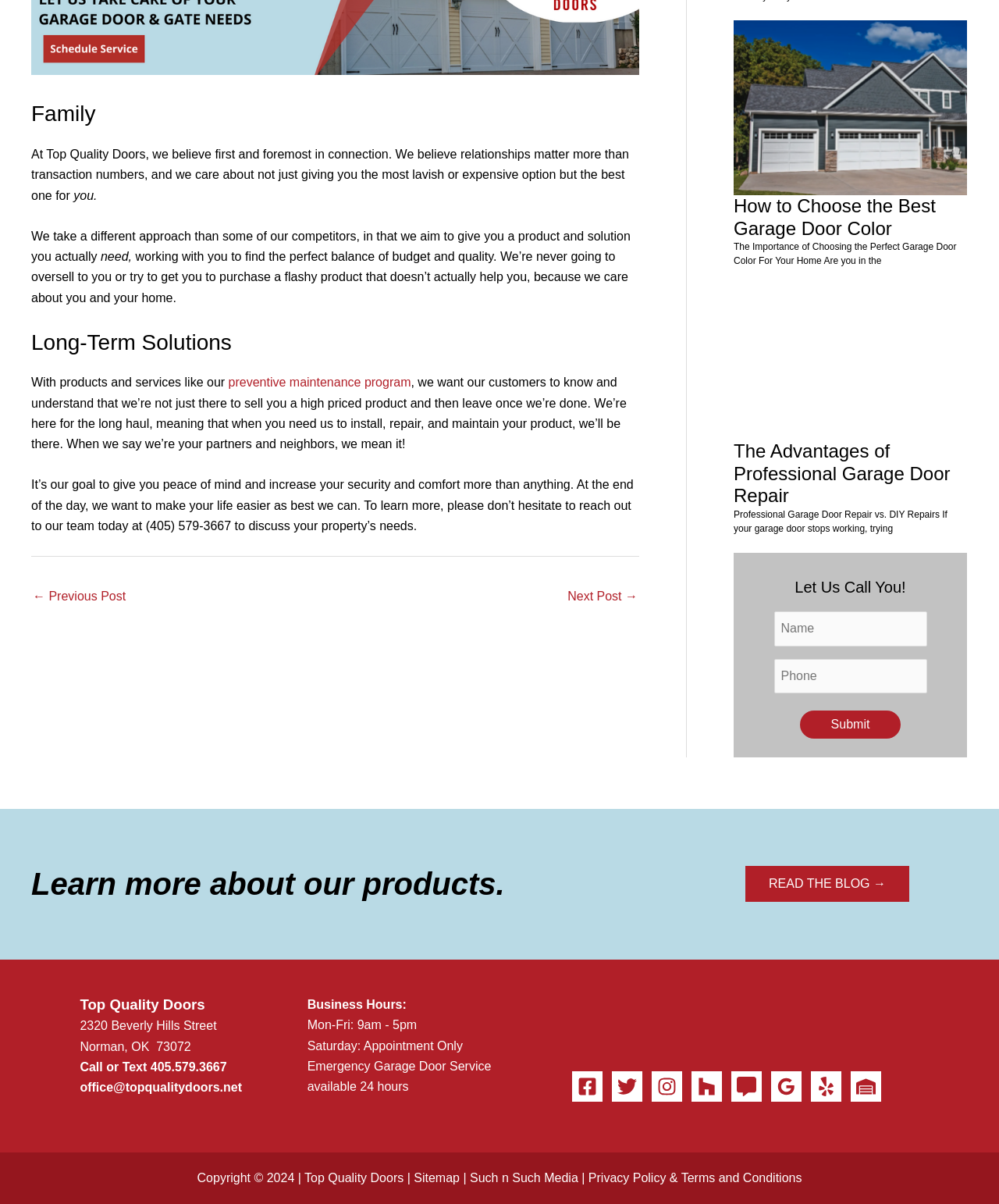Kindly determine the bounding box coordinates for the clickable area to achieve the given instruction: "Click on the 'Facebook' link".

[0.573, 0.89, 0.603, 0.915]